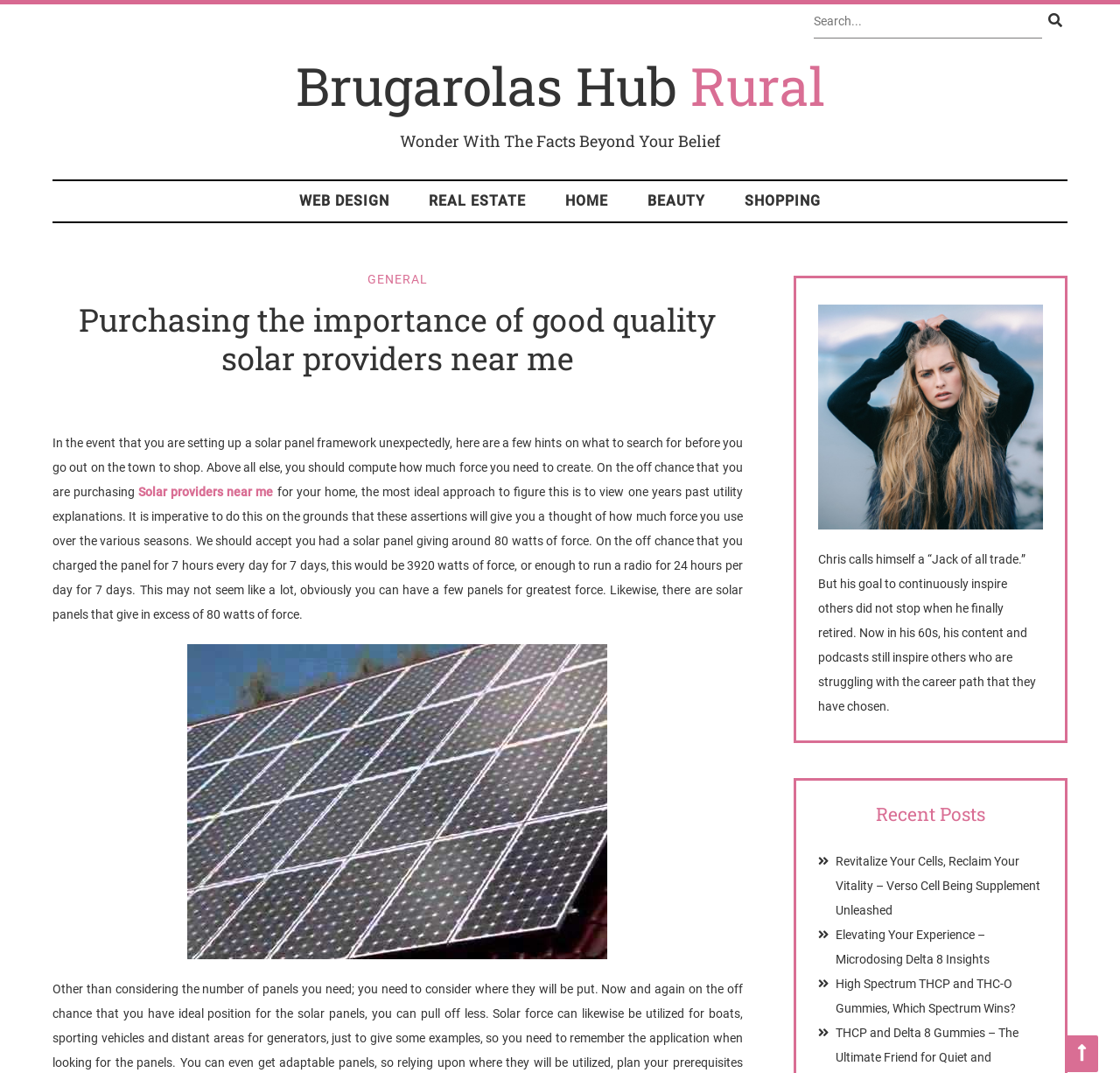Can you determine the bounding box coordinates of the area that needs to be clicked to fulfill the following instruction: "Check recent posts"?

[0.73, 0.748, 0.931, 0.771]